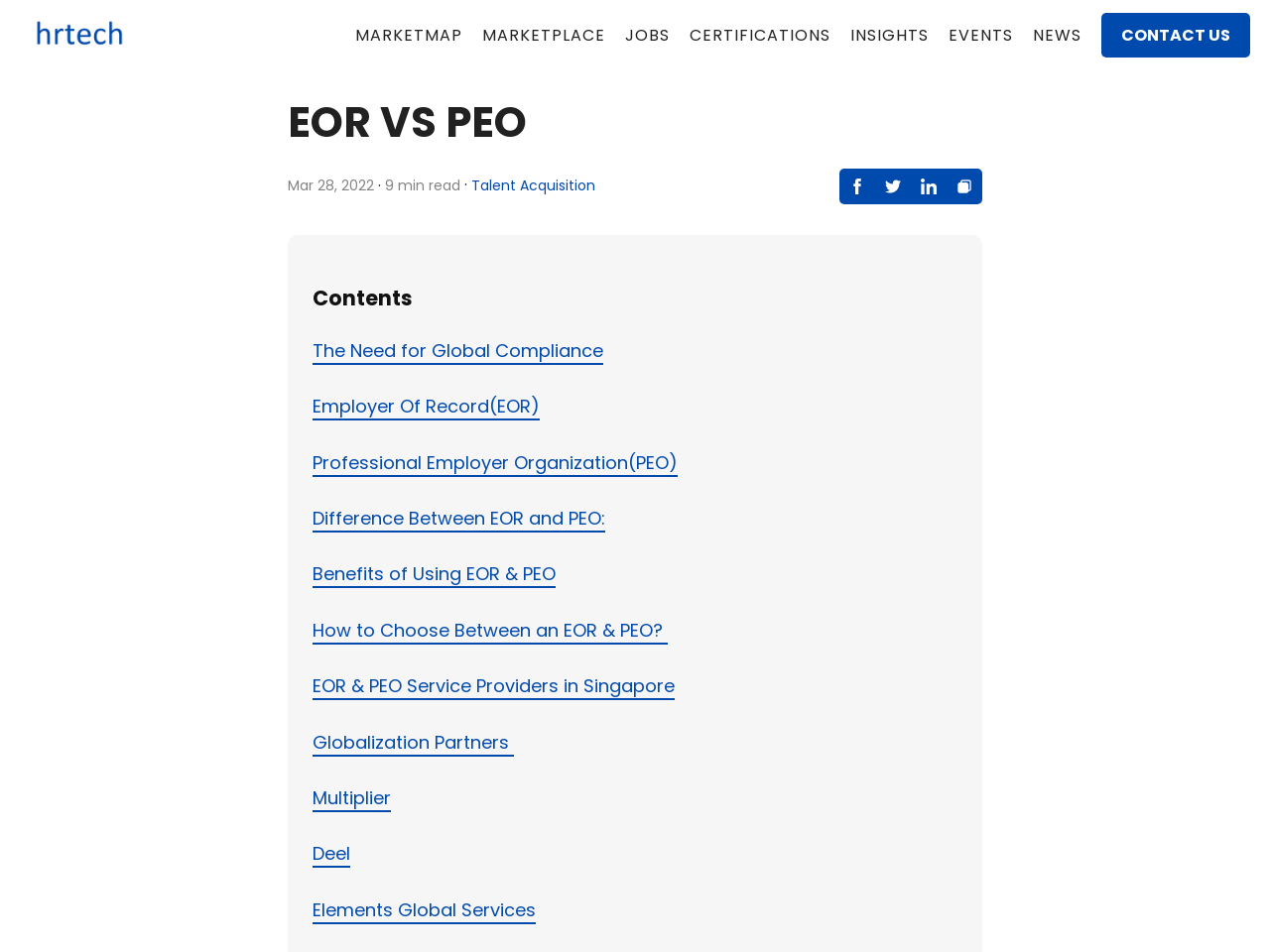How many social media sharing options are available?
Based on the screenshot, provide a one-word or short-phrase response.

3